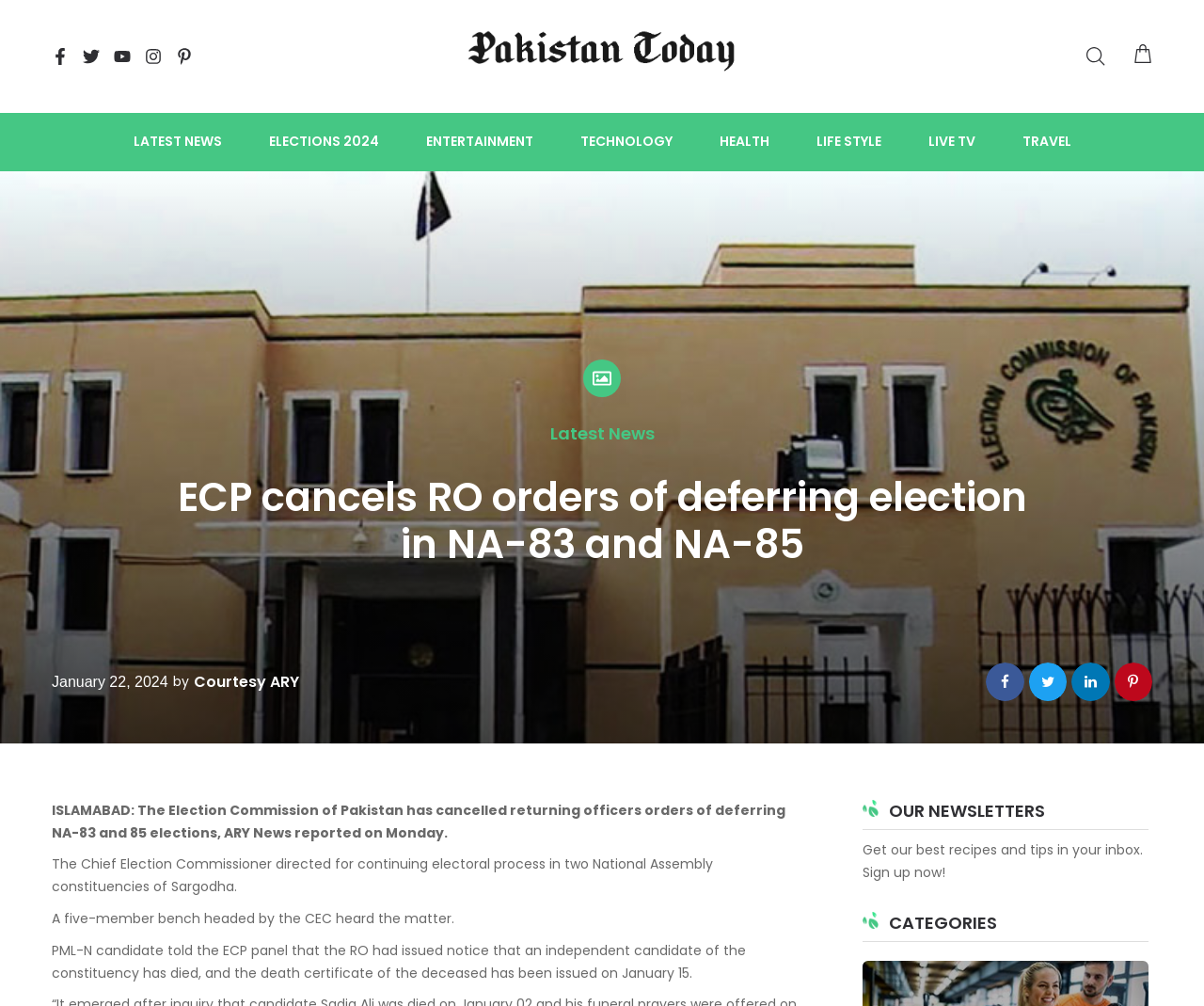How many categories are listed?
Please give a detailed and elaborate answer to the question based on the image.

I counted the number of categories by looking at the section with the heading 'CATEGORIES', where I saw nine links to different categories, including LATEST NEWS, ELECTIONS 2024, ENTERTAINMENT, and others. There are nine categories listed in total.